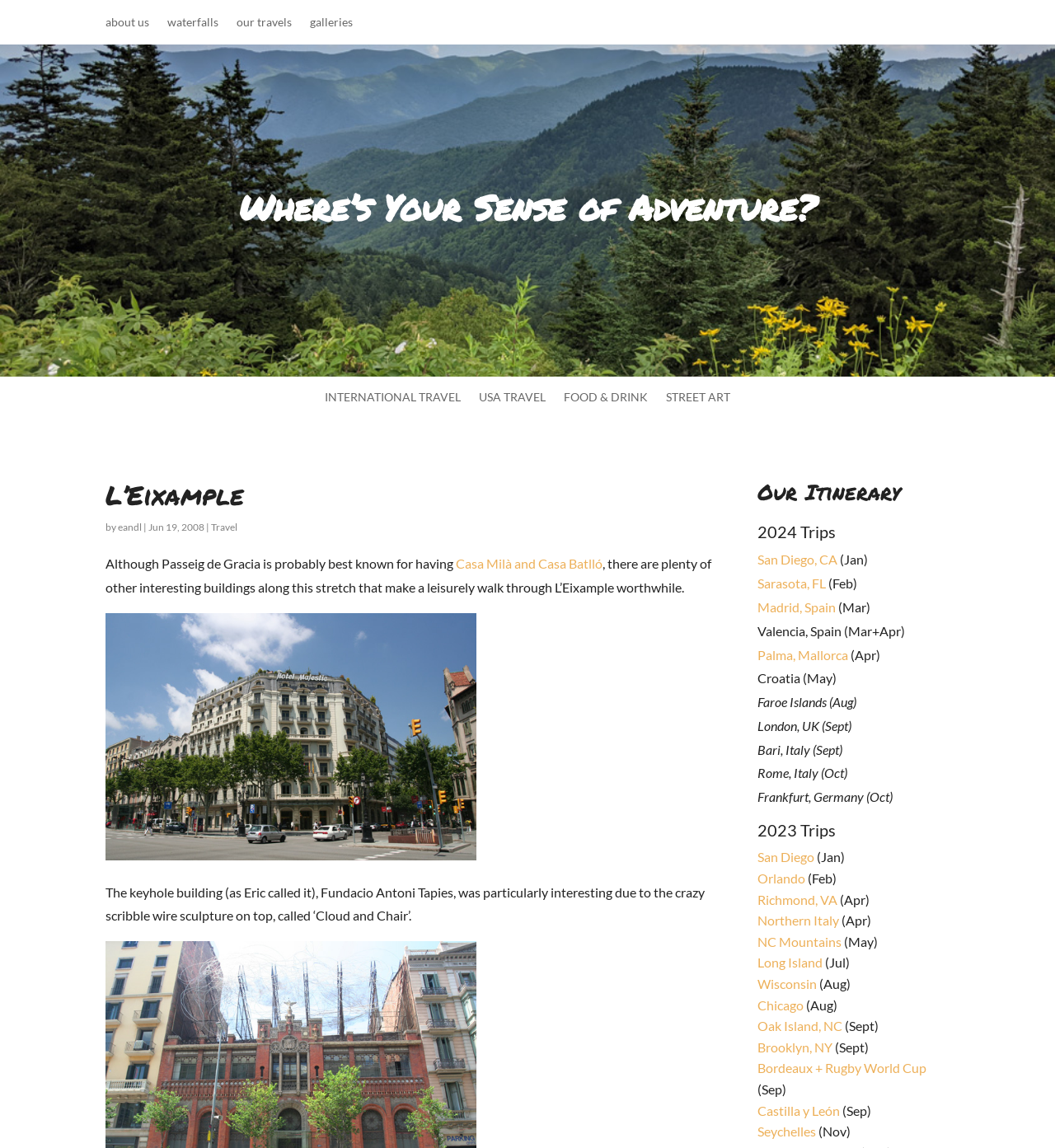Identify and provide the main heading of the webpage.

Where’s Your Sense of Adventure?